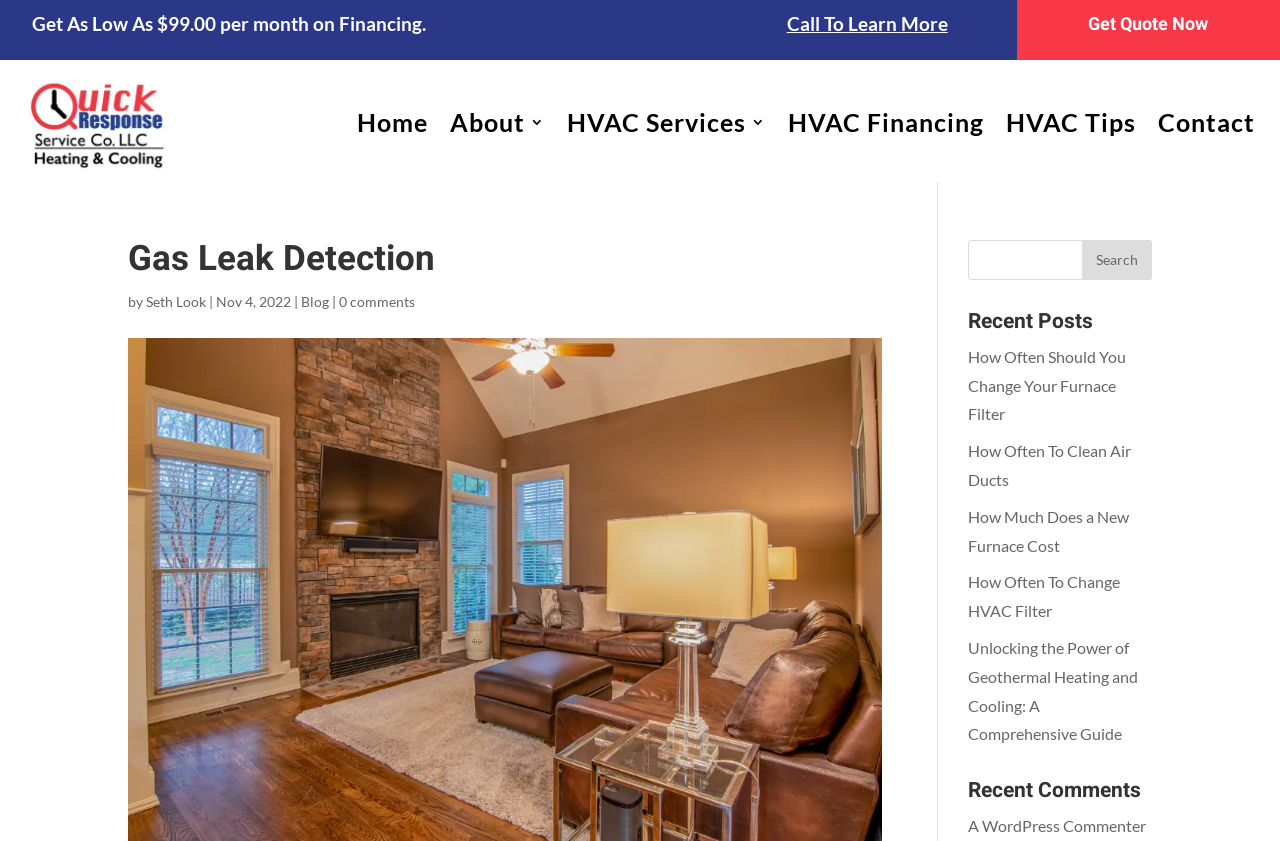Please locate the bounding box coordinates of the element that needs to be clicked to achieve the following instruction: "Search for HVAC topics". The coordinates should be four float numbers between 0 and 1, i.e., [left, top, right, bottom].

[0.756, 0.285, 0.9, 0.333]